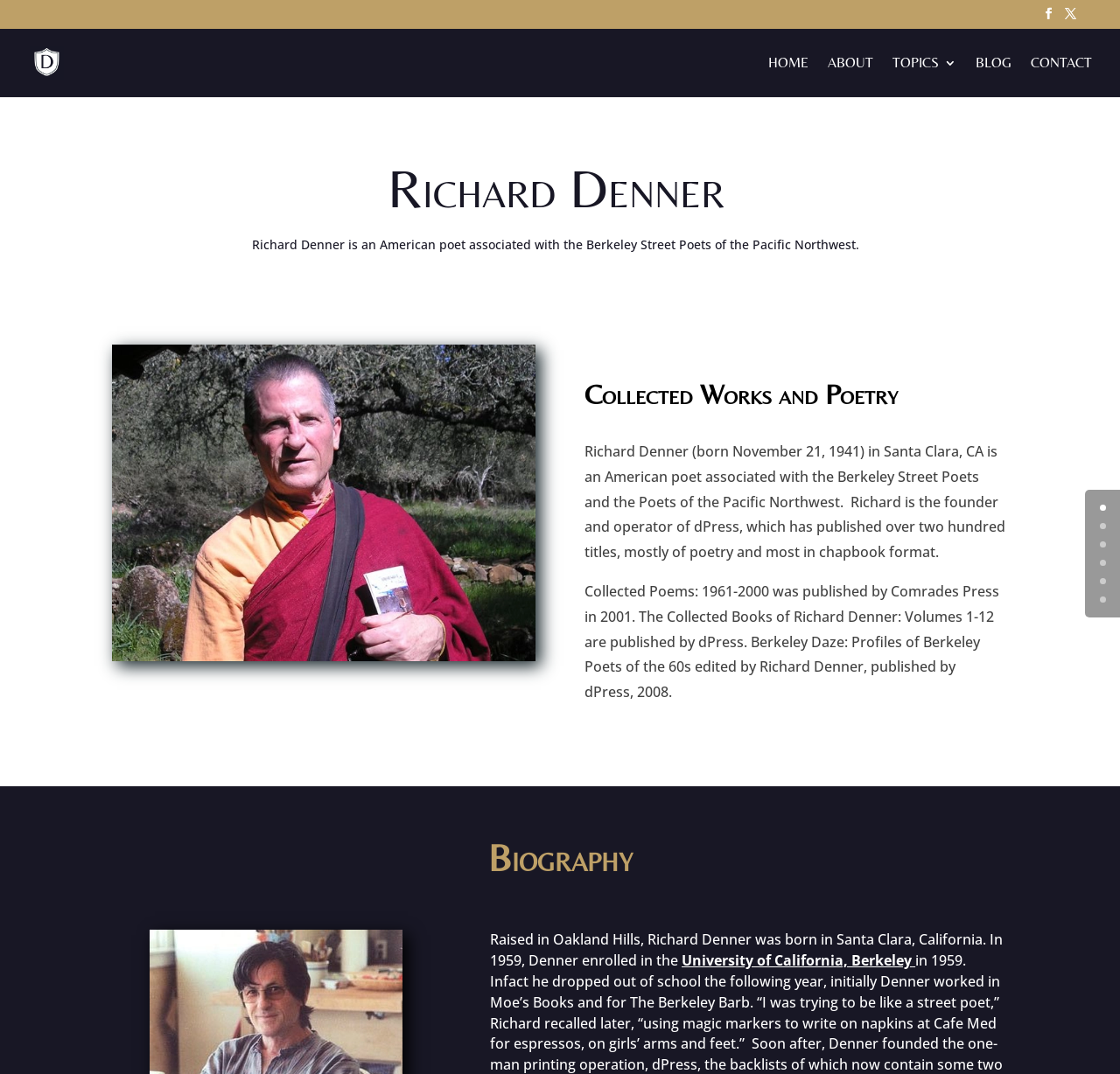Locate the bounding box coordinates of the element I should click to achieve the following instruction: "Visit the Taunton Brewhouse theatre website".

None